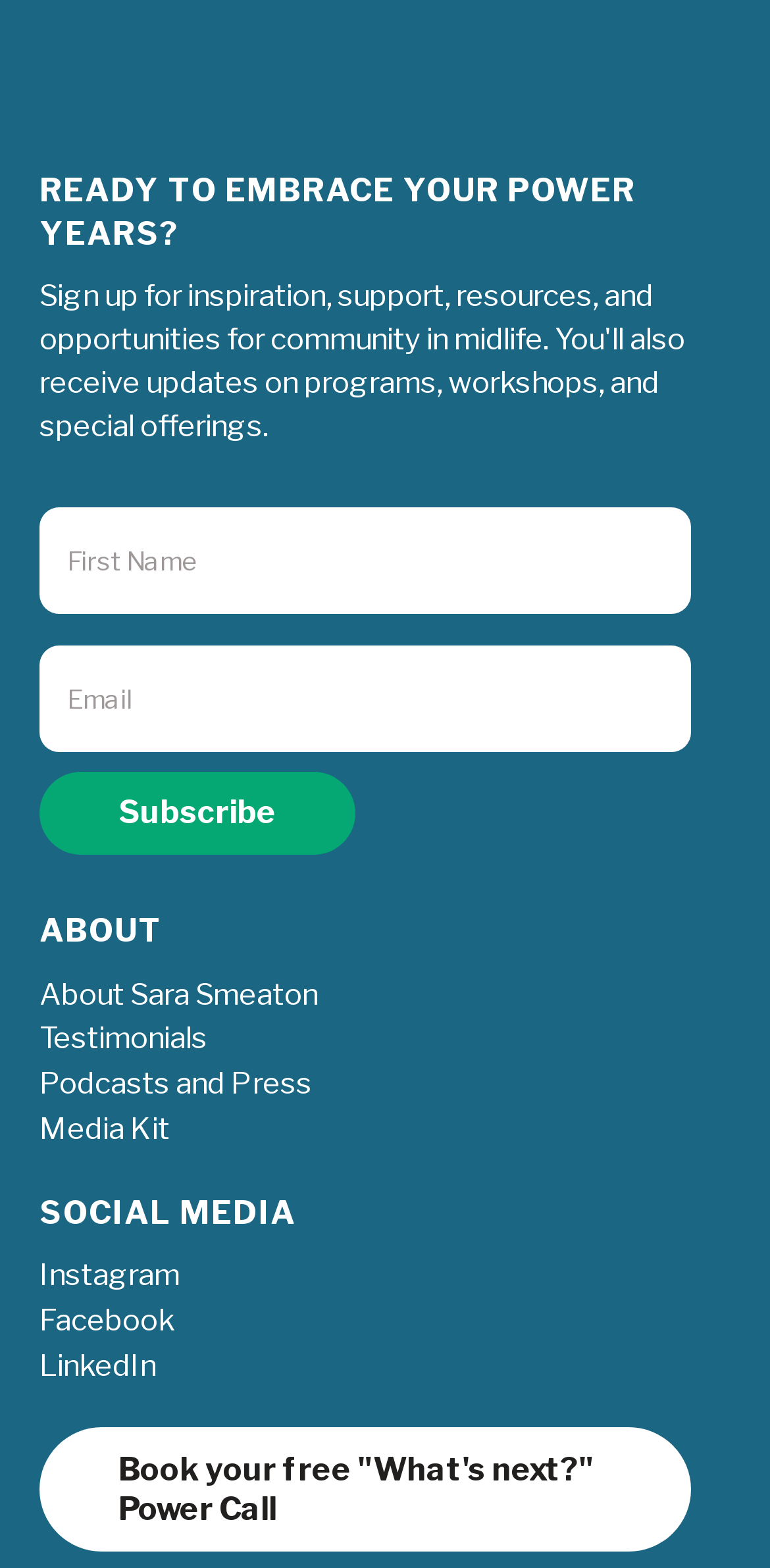Please indicate the bounding box coordinates for the clickable area to complete the following task: "Check out the Instagram page". The coordinates should be specified as four float numbers between 0 and 1, i.e., [left, top, right, bottom].

[0.051, 0.801, 0.897, 0.828]